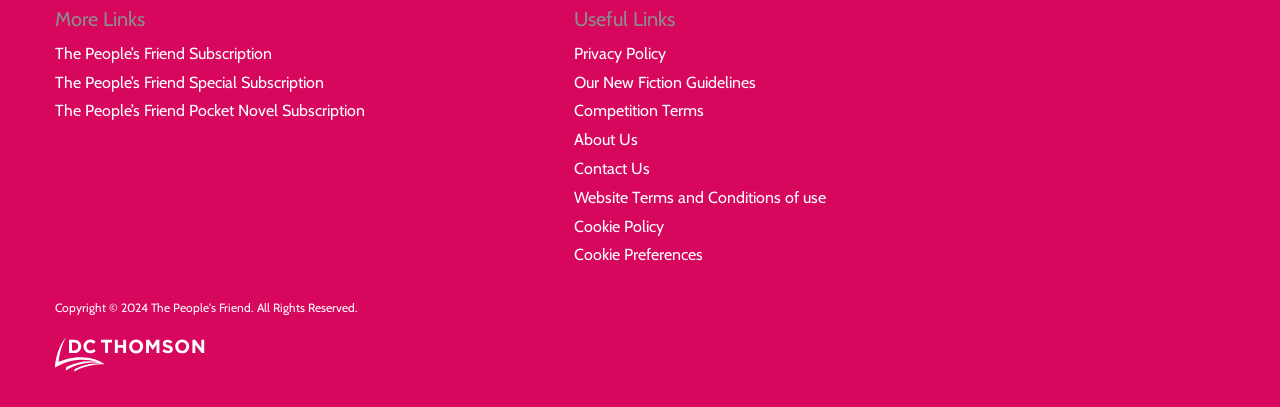Please respond to the question with a concise word or phrase:
How many links are under 'More Links'?

3